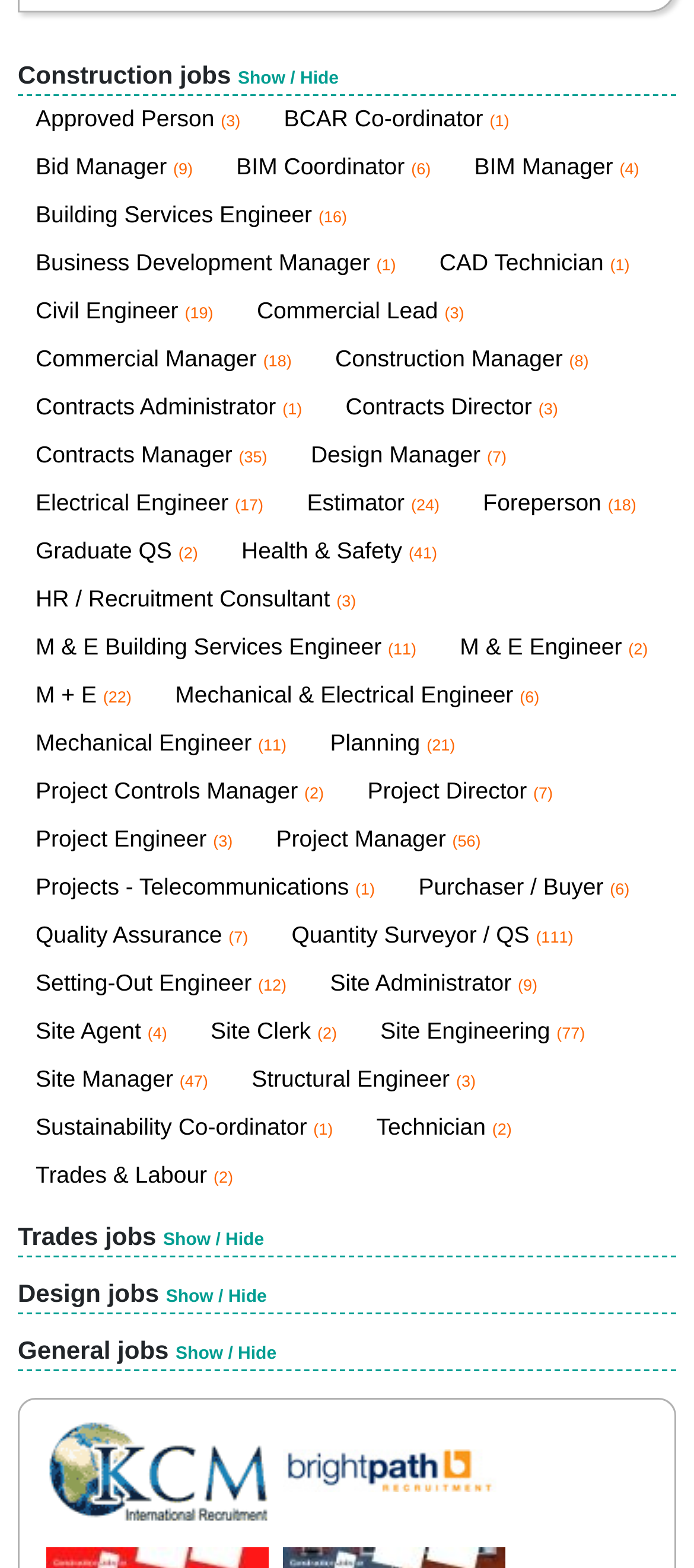Locate the bounding box coordinates of the clickable region necessary to complete the following instruction: "Browse Design jobs". Provide the coordinates in the format of four float numbers between 0 and 1, i.e., [left, top, right, bottom].

[0.026, 0.816, 0.239, 0.834]